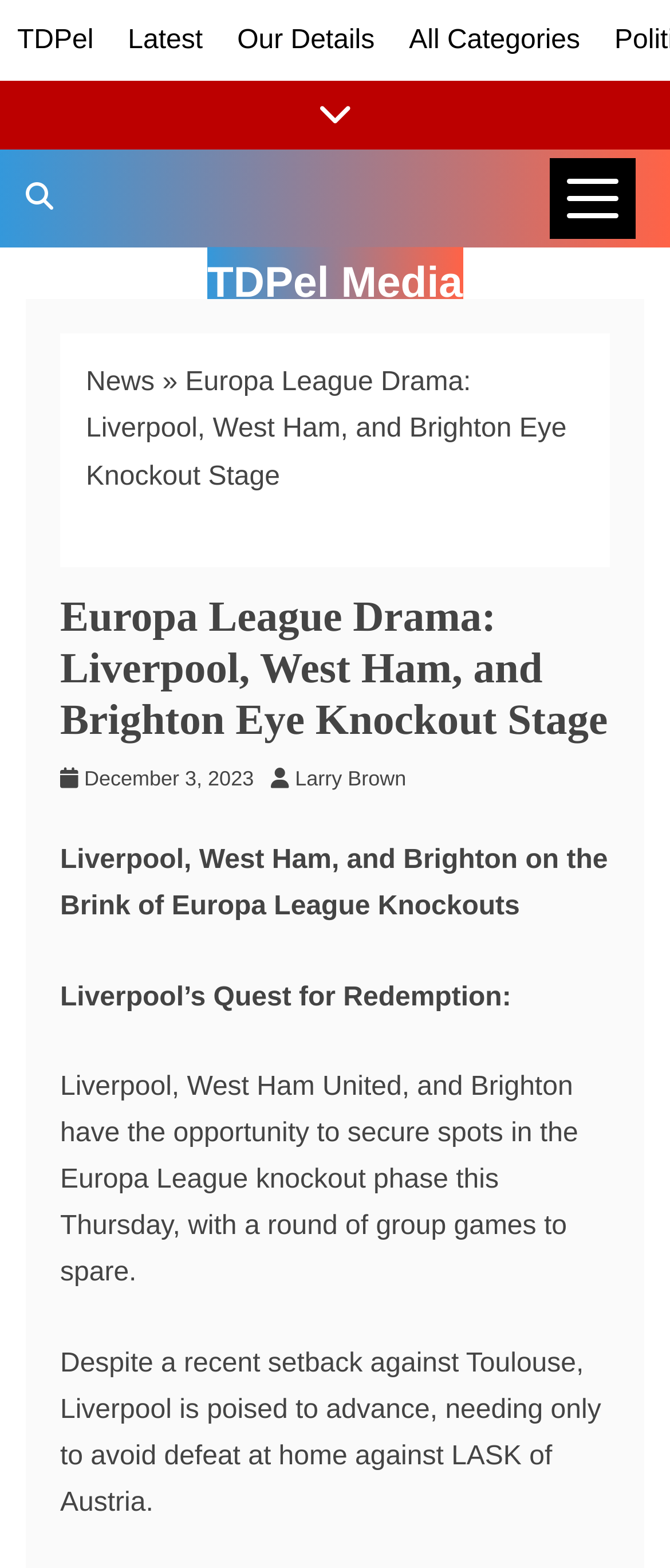Determine the bounding box coordinates for the UI element matching this description: "November 29, 2023December 3, 2023".

[0.126, 0.489, 0.379, 0.504]